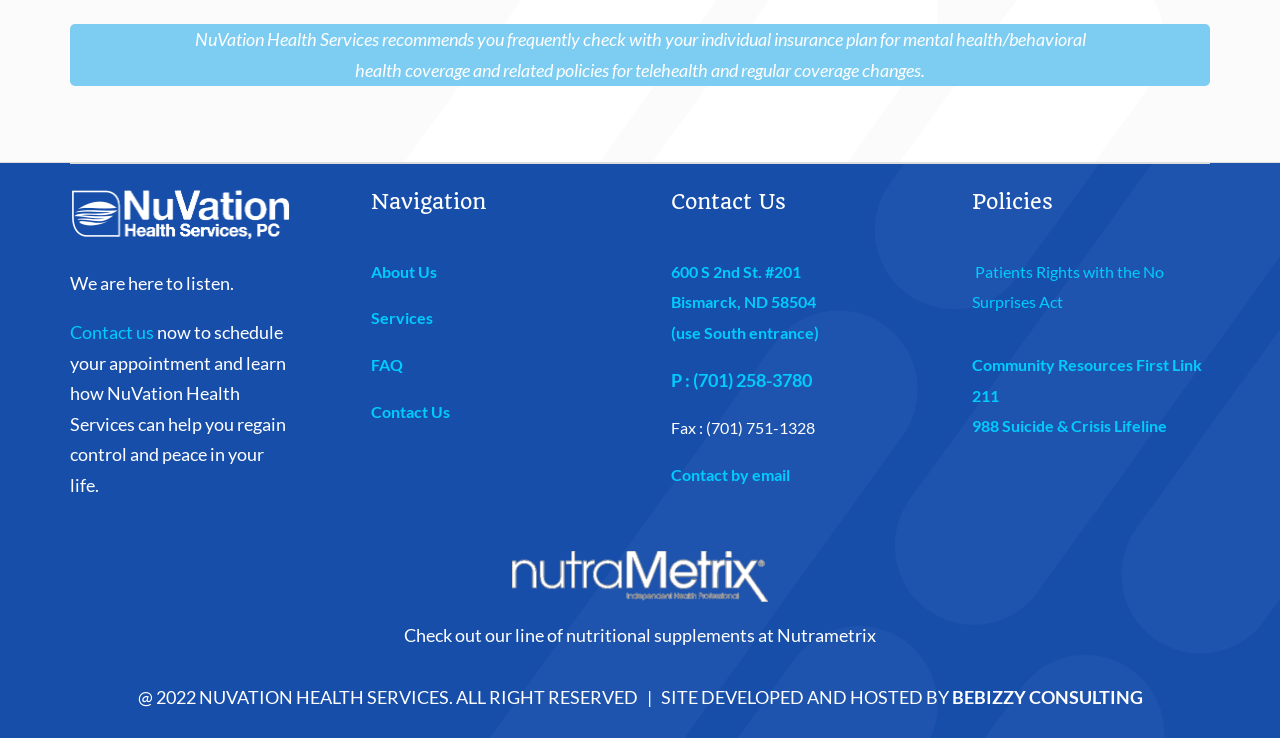What is the purpose of the health service?
Based on the image, give a concise answer in the form of a single word or short phrase.

to help regain control and peace in life